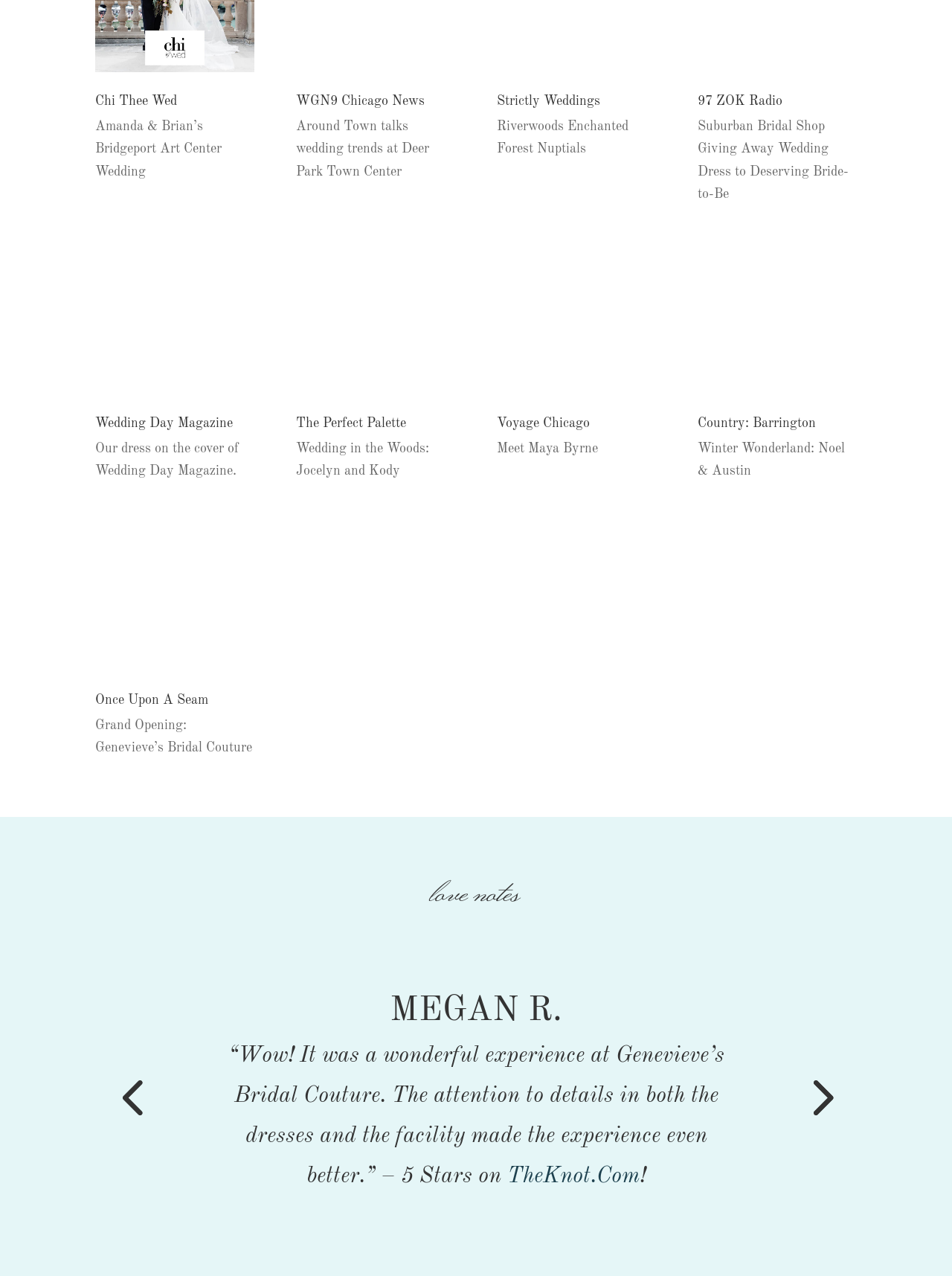Locate the bounding box coordinates of the element you need to click to accomplish the task described by this instruction: "Explore Wedding Day Magazine".

[0.1, 0.326, 0.245, 0.337]